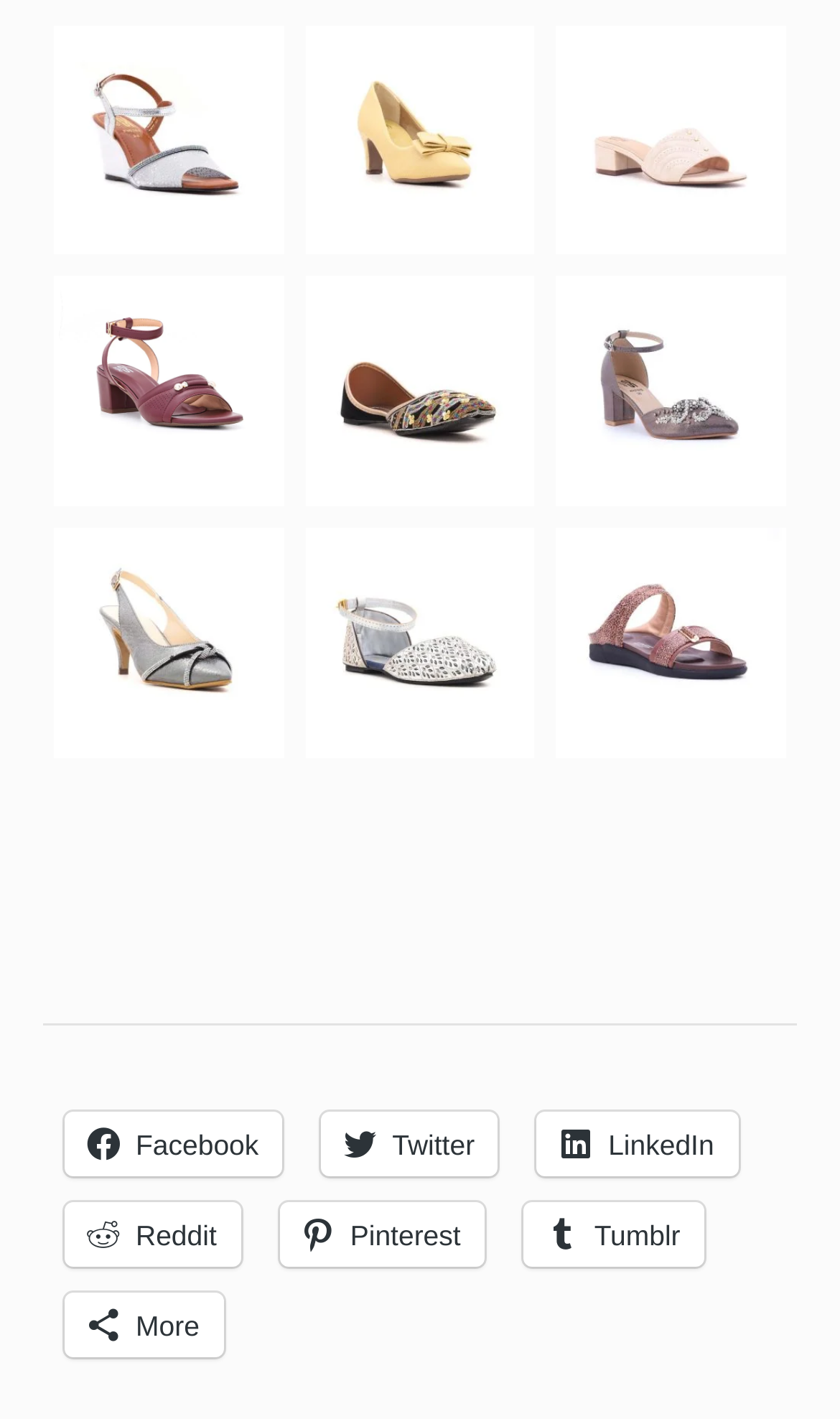Locate the bounding box coordinates of the element I should click to achieve the following instruction: "Click the More link".

[0.077, 0.911, 0.266, 0.956]